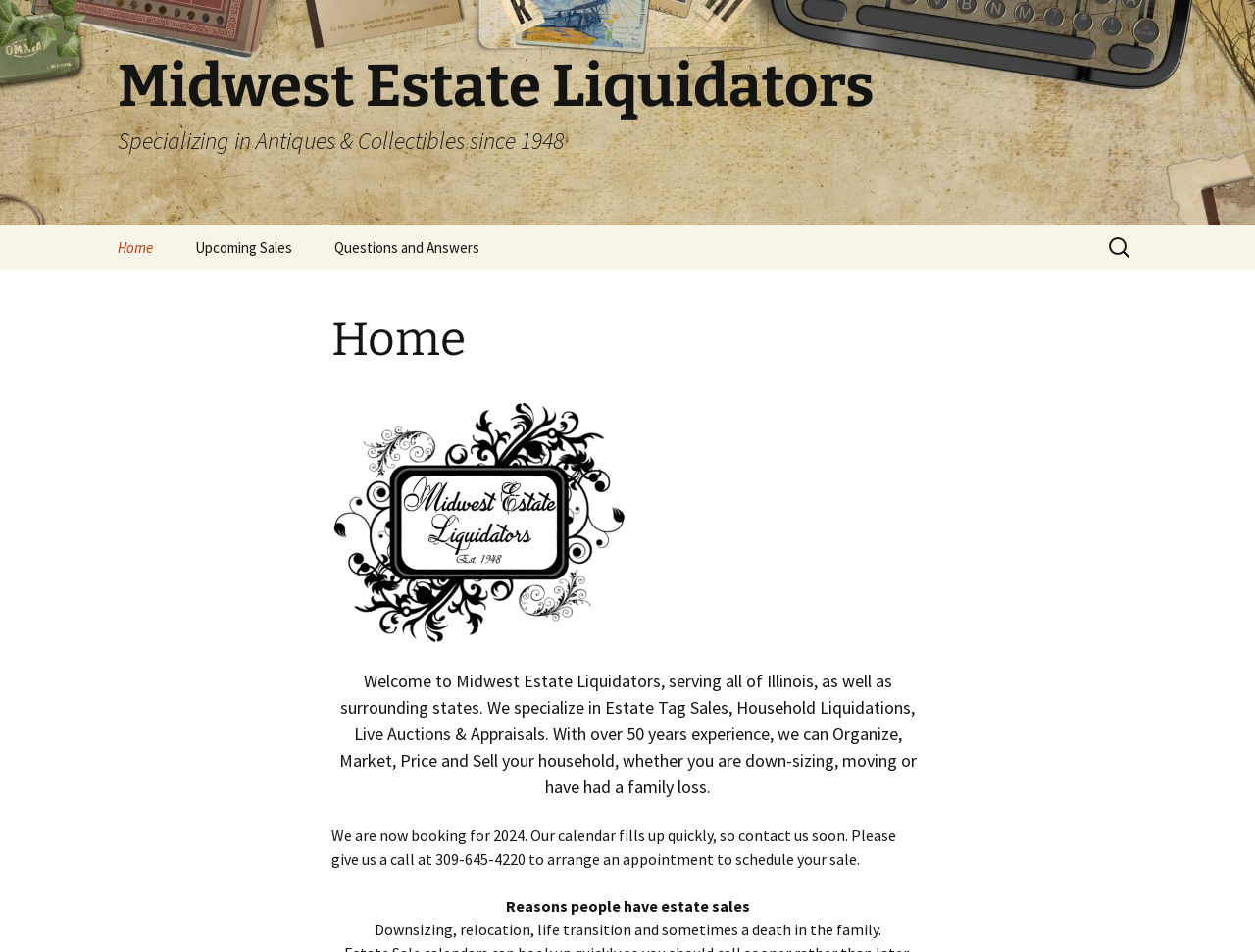Carefully observe the image and respond to the question with a detailed answer:
What is the reason for having an estate sale?

The reason for having an estate sale can be found in the StaticText elements with the texts 'Reasons people have estate sales' and 'Downsizing, relocation, life transition and sometimes a death in the family.'.